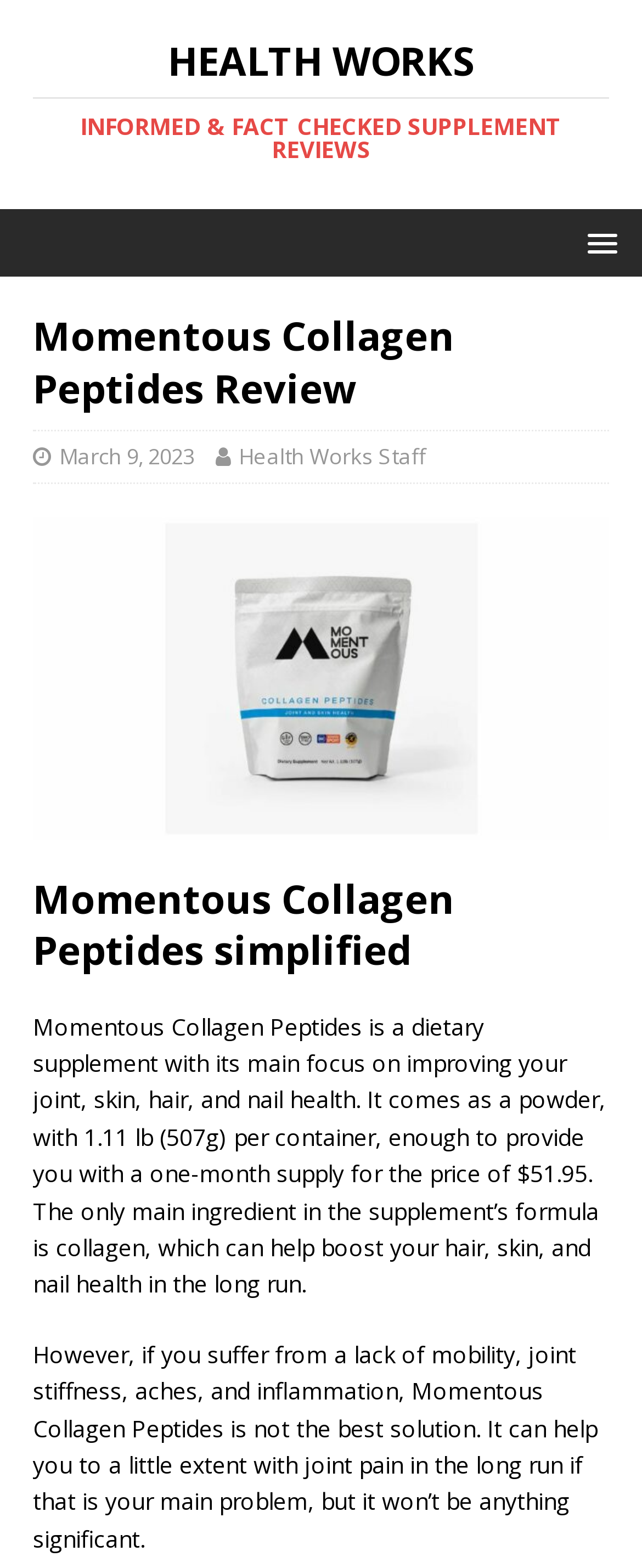Generate the main heading text from the webpage.

Momentous Collagen Peptides Review